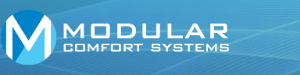What is the typography style of the company name?
Carefully examine the image and provide a detailed answer to the question.

The caption describes the company name as being in bold, modern typography, which implies a clean and contemporary aesthetic.